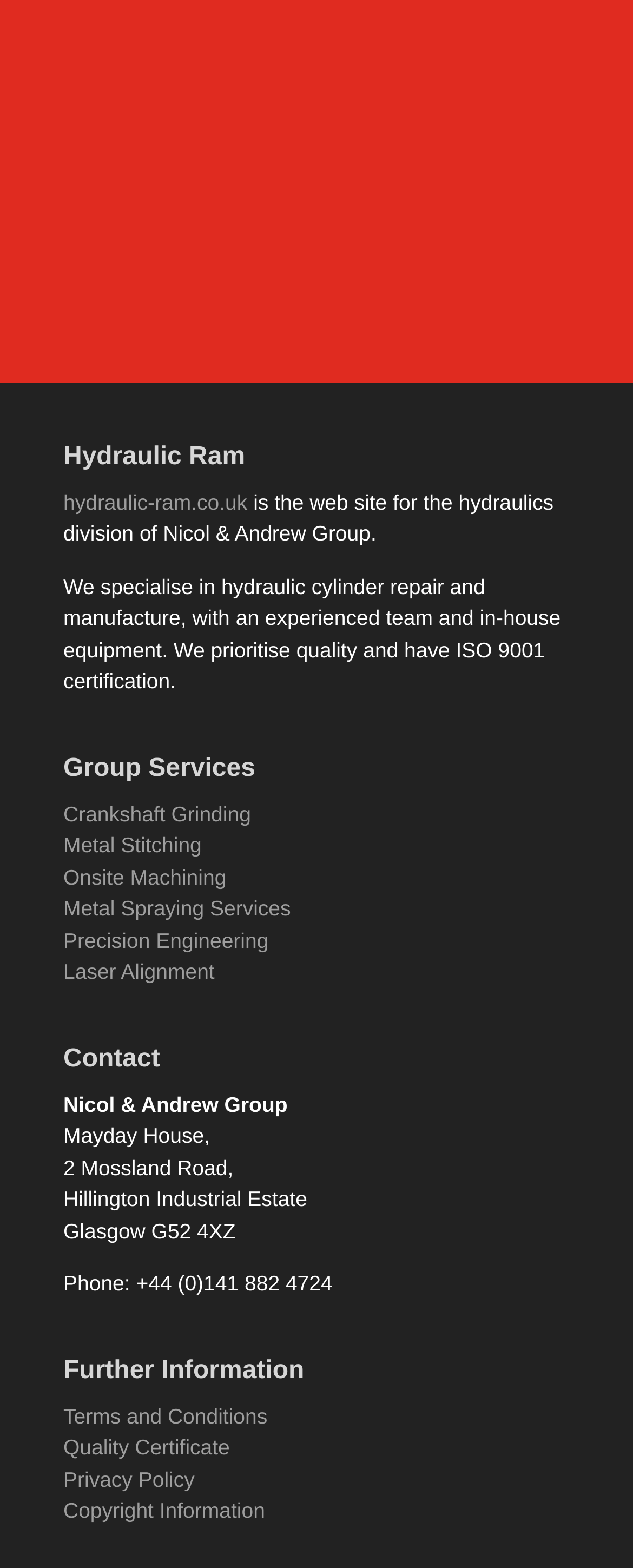Indicate the bounding box coordinates of the clickable region to achieve the following instruction: "check Quality Certificate."

[0.1, 0.915, 0.363, 0.931]